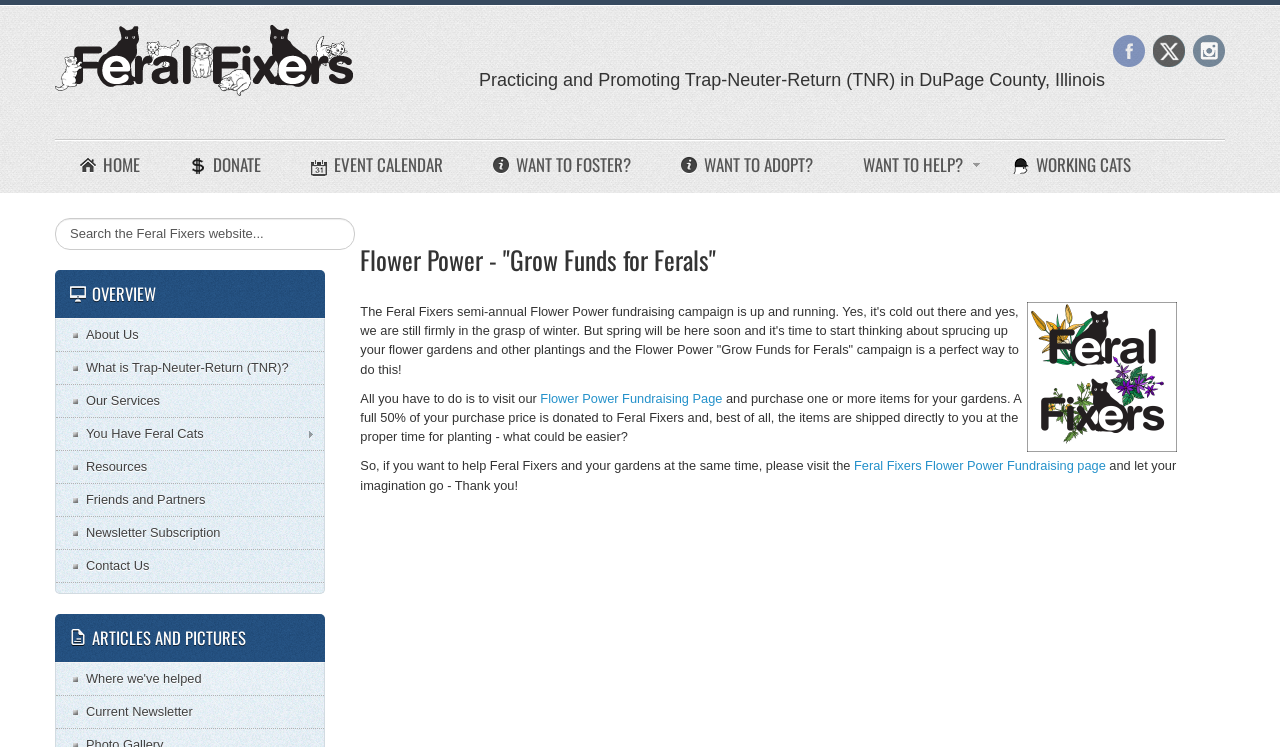Identify the bounding box coordinates for the UI element described by the following text: "Donate". Provide the coordinates as four float numbers between 0 and 1, in the format [left, top, right, bottom].

[0.129, 0.186, 0.223, 0.258]